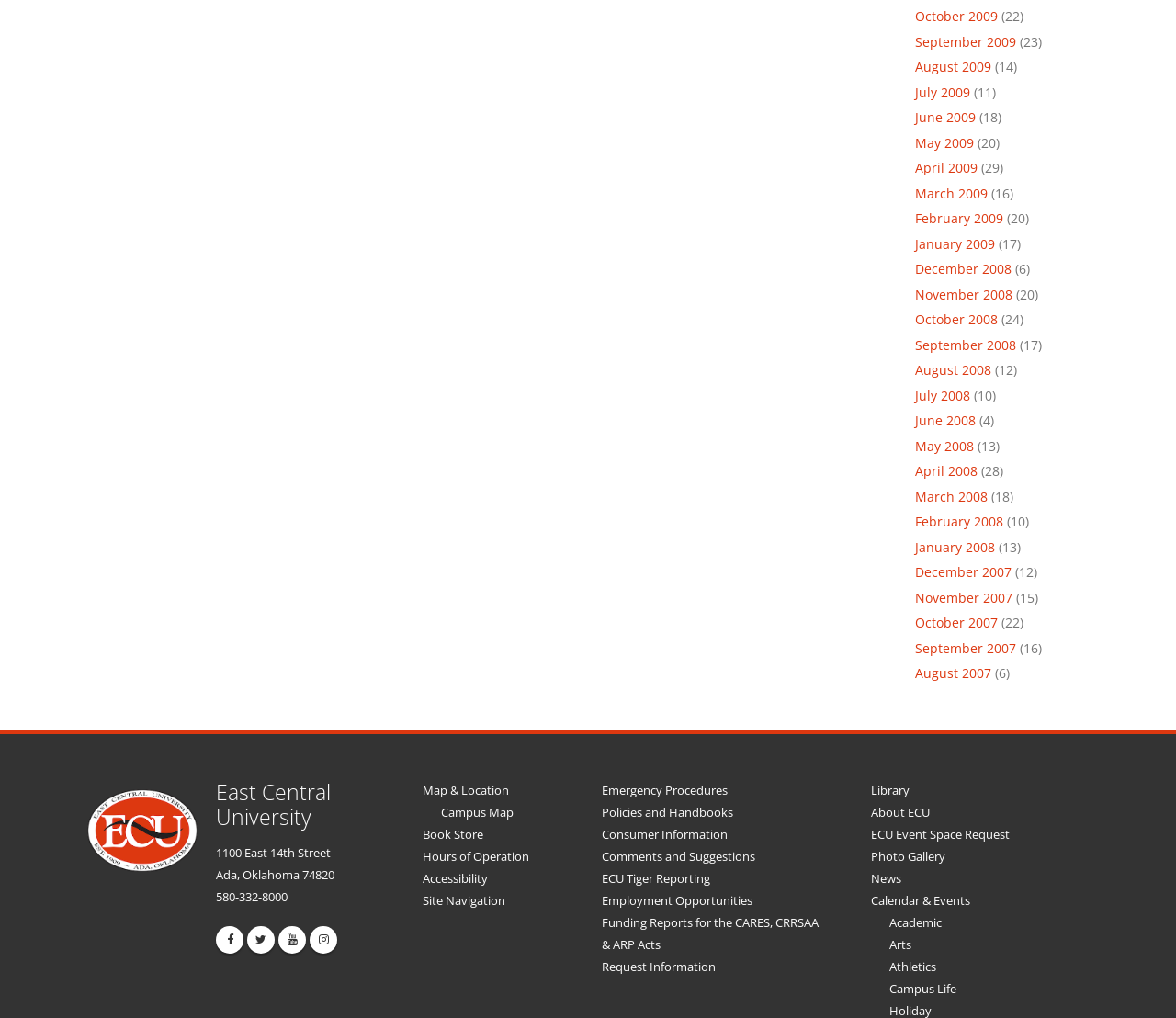Identify the bounding box coordinates of the clickable region to carry out the given instruction: "Go to the Library".

[0.74, 0.769, 0.773, 0.784]